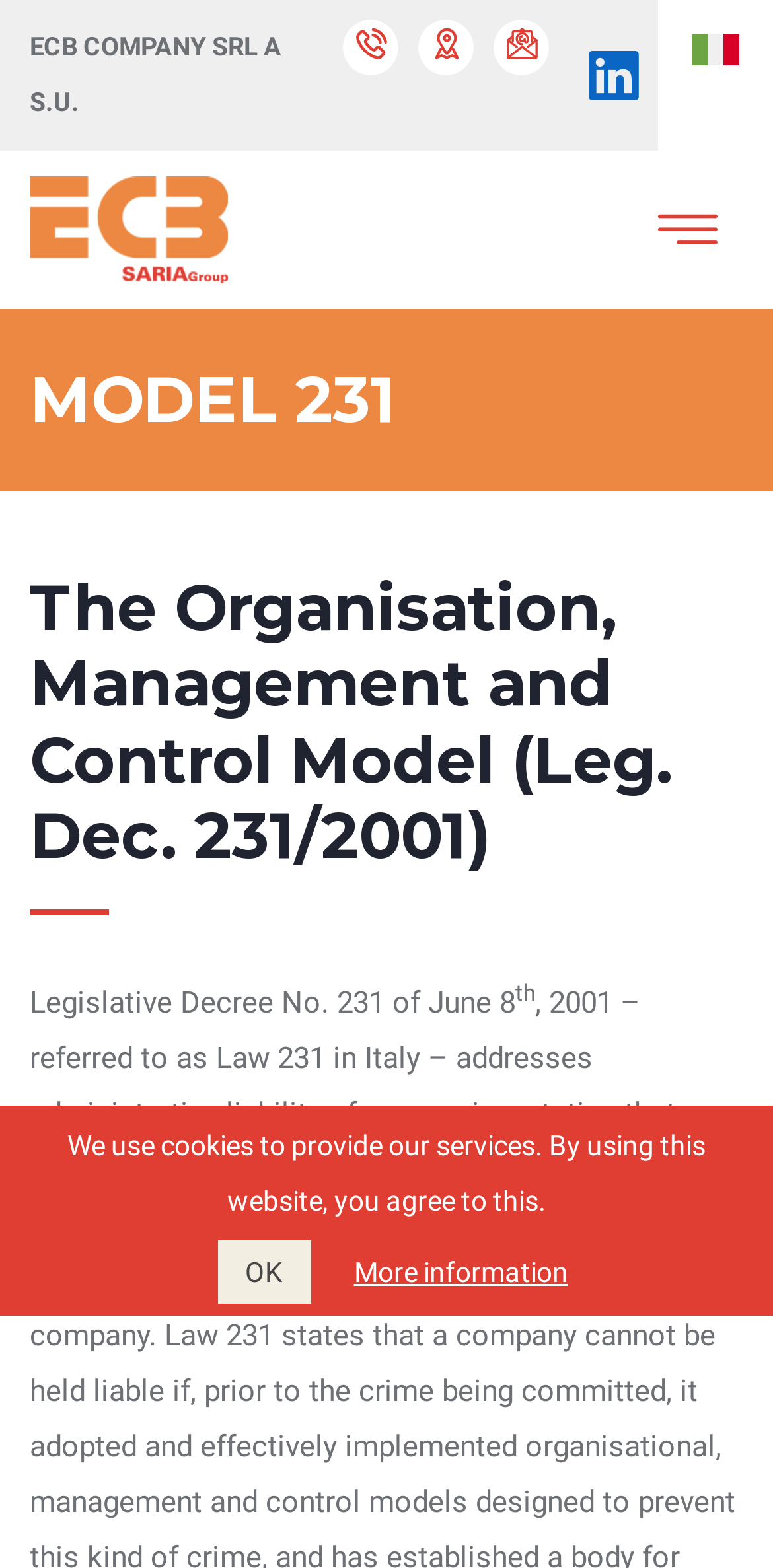Please specify the bounding box coordinates of the element that should be clicked to execute the given instruction: 'Click the toggle navigation button'. Ensure the coordinates are four float numbers between 0 and 1, expressed as [left, top, right, bottom].

[0.818, 0.121, 0.962, 0.172]